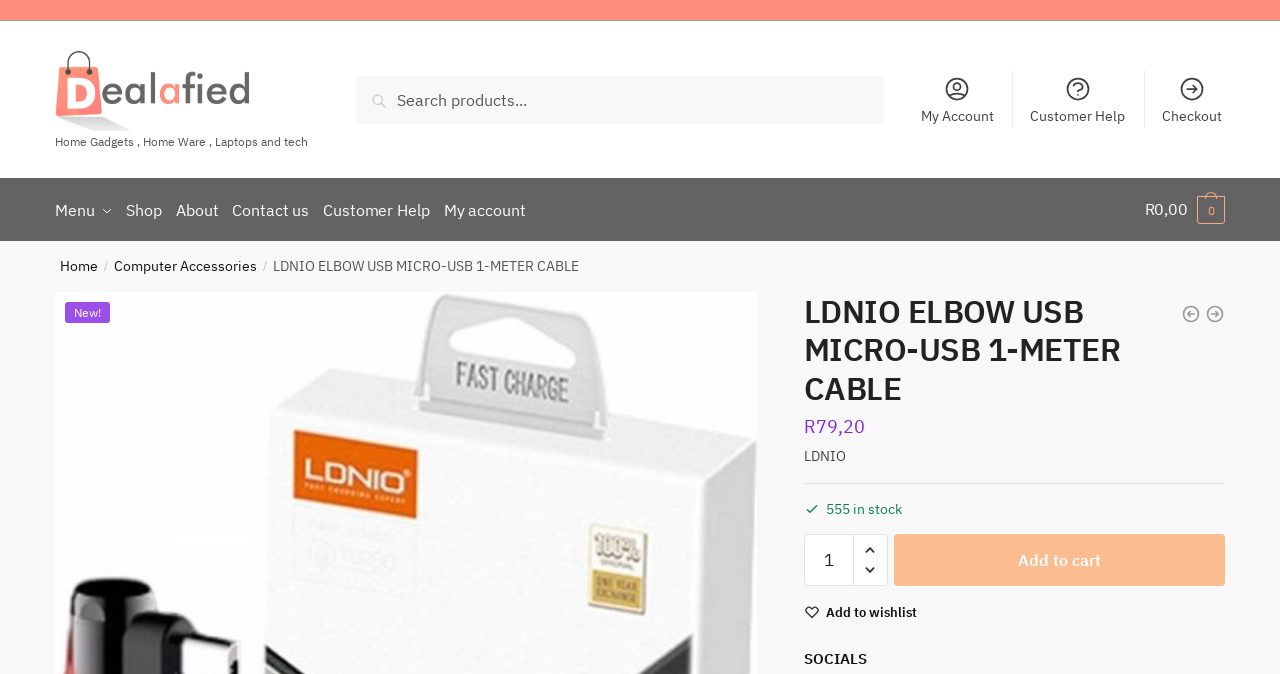Create a detailed narrative of the webpage’s visual and textual elements.

This webpage appears to be a product page for an LDNIO Elbow USB Micro-USB 1-Meter Cable. At the top left, there is a logo and a link to "Dealafied" with an accompanying image. Next to it is a static text describing the categories of products available on the website, including "Home Gadgets", "Home Ware", "Laptops and tech".

Below the logo, there is a search bar with a search button and a placeholder text "Search for:". On the top right, there is a secondary navigation menu with links to "My Account", "Customer Help", and "Checkout", each accompanied by an image.

Below the search bar, there is a primary navigation menu with links to "Dealafied", "Menu", "Shop", "About", "Contact us", "Customer Help", and "My account". On the top right corner, there is a link displaying the price "R0,00 0".

The main content of the page is divided into two sections. The top section has a breadcrumb navigation menu showing the product category hierarchy, with links to "Home", "Computer Accessories", and the product name "LDNIO ELBOW USB MICRO-USB 1-METER CABLE". There is also a "New!" label and two social media links with images.

The bottom section has a heading with the product name, followed by the product price "79,20" and a stock availability indicator "555 in stock". There is a spin button to select the product quantity, a button to "Add to cart", and a link to add the product to a wishlist. Finally, there is a "SOCIALS" label at the bottom of the page.